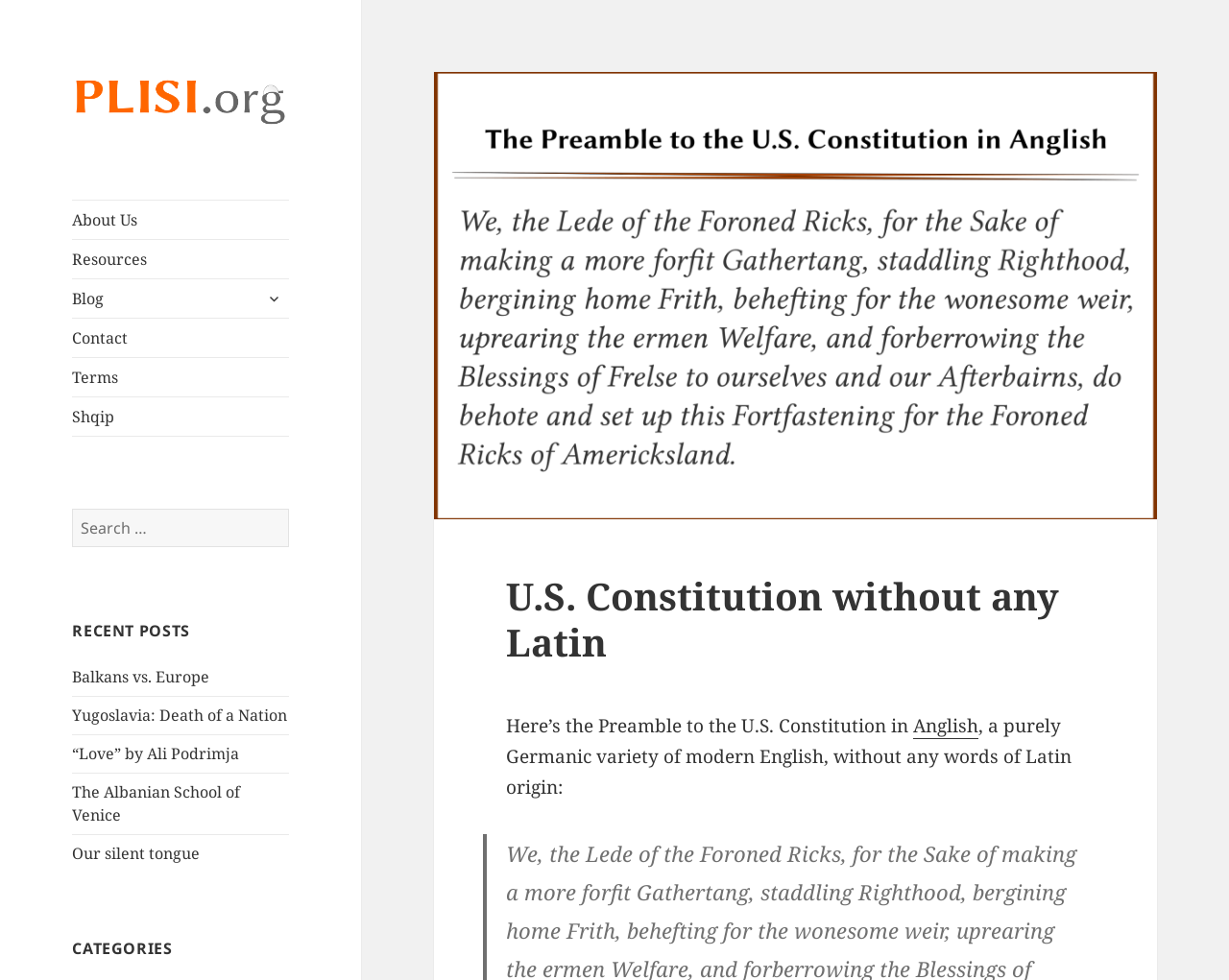Reply to the question with a brief word or phrase: What is the topic of the heading 'CATEGORIES'?

U.S. Constitution